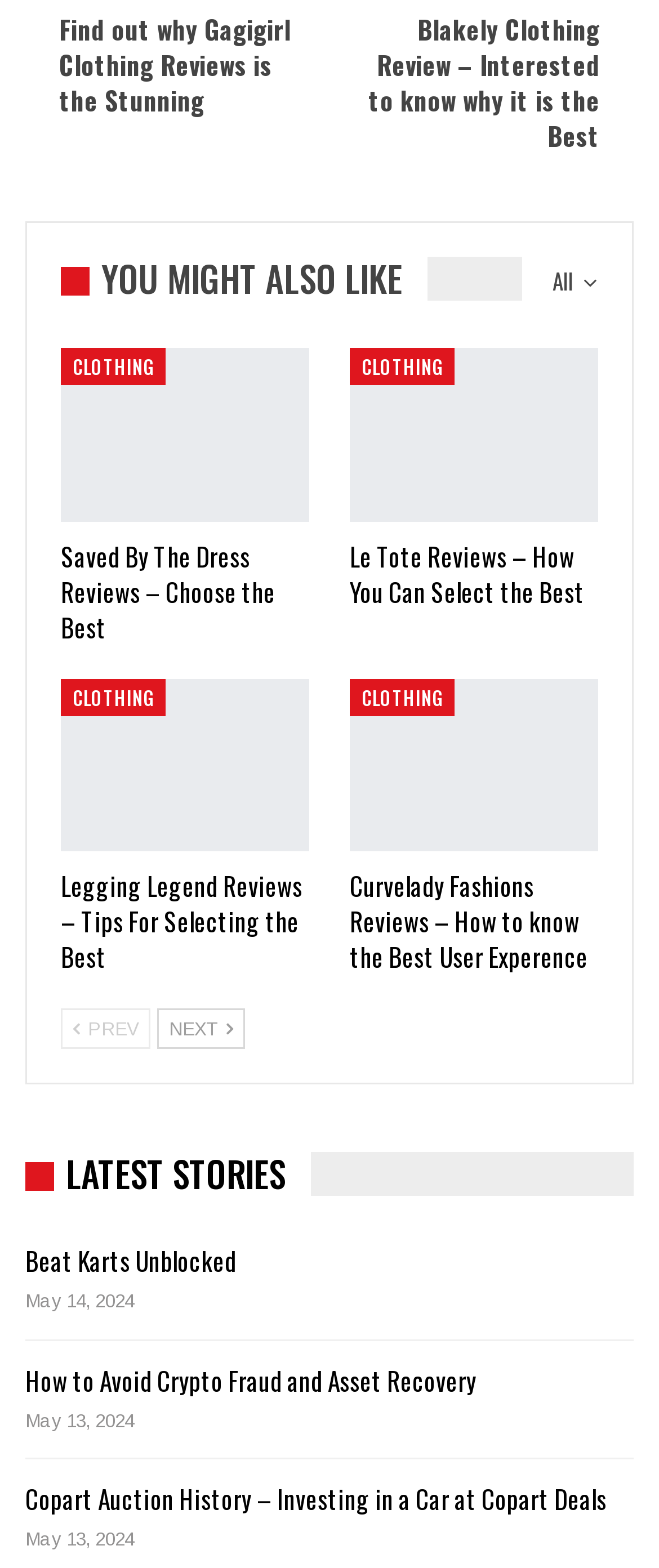Locate the bounding box coordinates of the item that should be clicked to fulfill the instruction: "Read 'Beat Karts Unblocked'".

[0.038, 0.792, 0.359, 0.815]